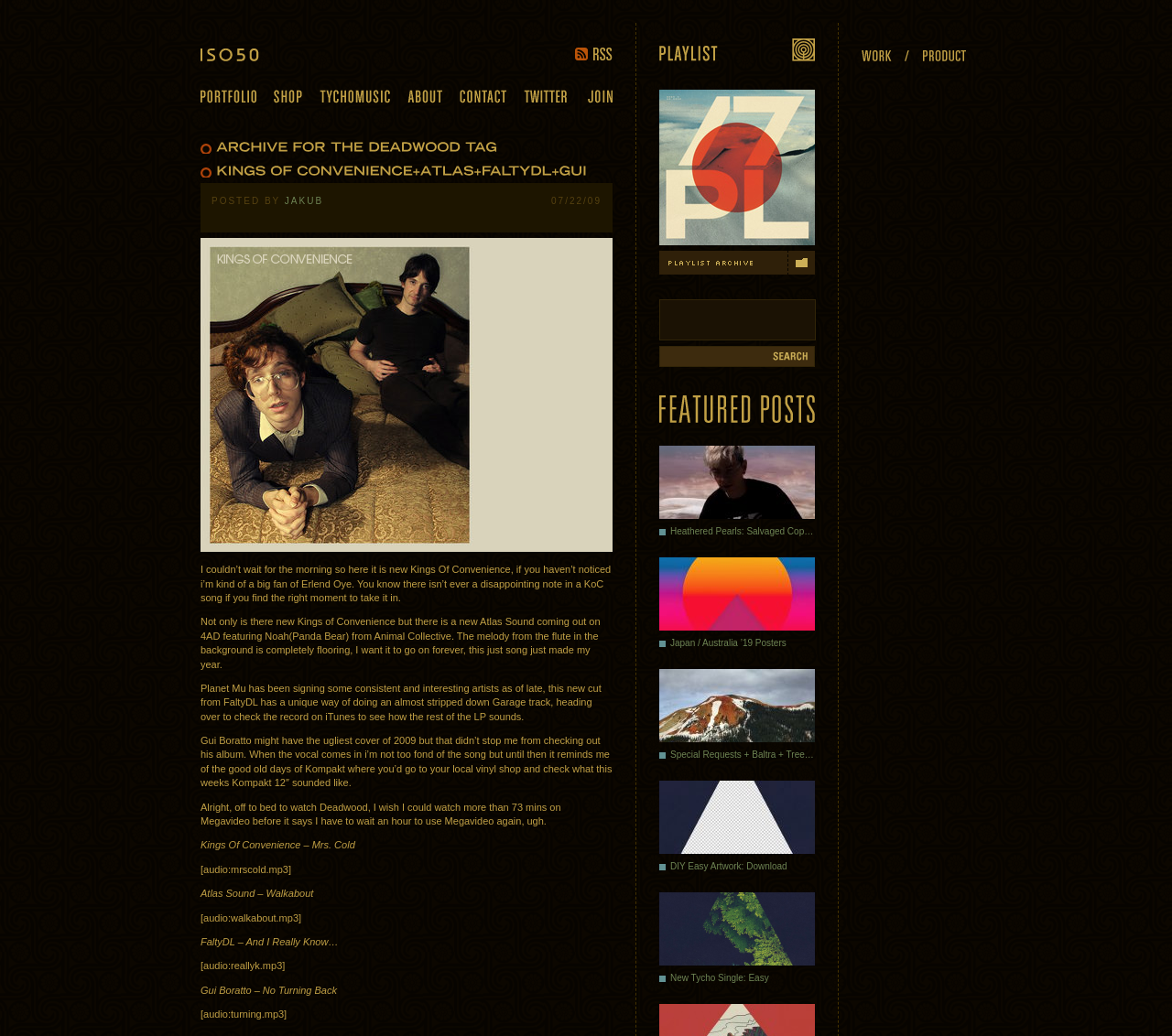Convey a detailed summary of the webpage, mentioning all key elements.

The webpage is a blog post titled "Deadwood" on the ISO50 Blog, which is the blog of Scott Hansen, also known as Tycho. The page has a navigation menu at the top with links to "ISO50", "RSS", "Portfolio", "Shop", "Tycho Music", "About", "Contact", "Twitter", and "Join".

Below the navigation menu, there is a heading that reads "ARCHIVE FOR THE DEADWOOD TAG". This section contains a series of links, canvases, and text elements. There is a prominent image of Kings Of Convenience, and several paragraphs of text discussing new music releases from Kings Of Convenience, Atlas Sound, FaltyDL, and Gui Boratto. The text also mentions the author's enthusiasm for the music and their desire to watch the TV show Deadwood.

To the right of the main content area, there is a sidebar with several sections. The first section is titled "Playlist" and contains links to "ISO50 Playlist 17" and "Playlist Archive", as well as a search box. Below the playlist section, there is a section titled "Featured Posts" with links to several blog posts, including "Heathered Pearls: Salvaged Copper", "Japan / Australia ’19 Posters", and "New Tycho Single: Easy". Finally, there is a section titled "Work / Product" with a single link.

Throughout the page, there are several audio links and images, including album artwork and a screenshot from the TV show Deadwood. The overall layout is organized and easy to navigate, with clear headings and concise text.